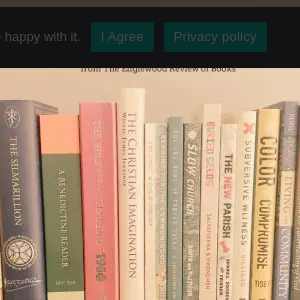Explain the image in a detailed and descriptive way.

The image features a neatly arranged display of books, showcasing various titles that reflect themes relevant to Christian thought and literature. Prominently displayed are works such as "The Christian Imagination" and "The New Parish," among others. Each book cover offers a glimpse into different aspects of faith, culture, and community engagement. This visual arrangement not only highlights the diversity of perspectives within Christian literature but also suggests a thoughtful curation aimed at readers interested in exploring these ideas further. At the bottom, a subtle note indicates that the collection is curated from The Englewood Review of Books, emphasizing its focus on enriching Christian reading experiences.